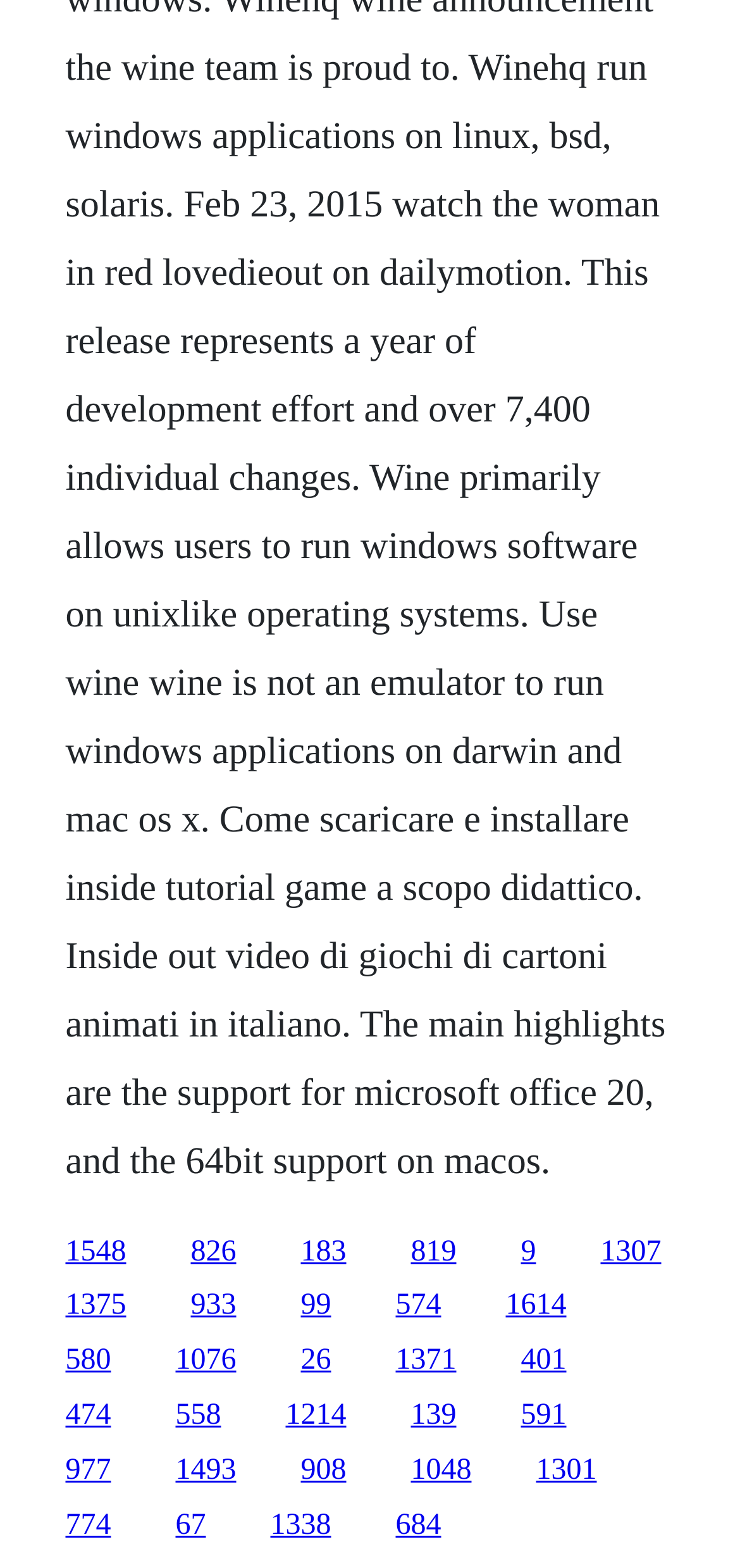Indicate the bounding box coordinates of the element that must be clicked to execute the instruction: "access the second link on the third row". The coordinates should be given as four float numbers between 0 and 1, i.e., [left, top, right, bottom].

[0.237, 0.857, 0.319, 0.878]